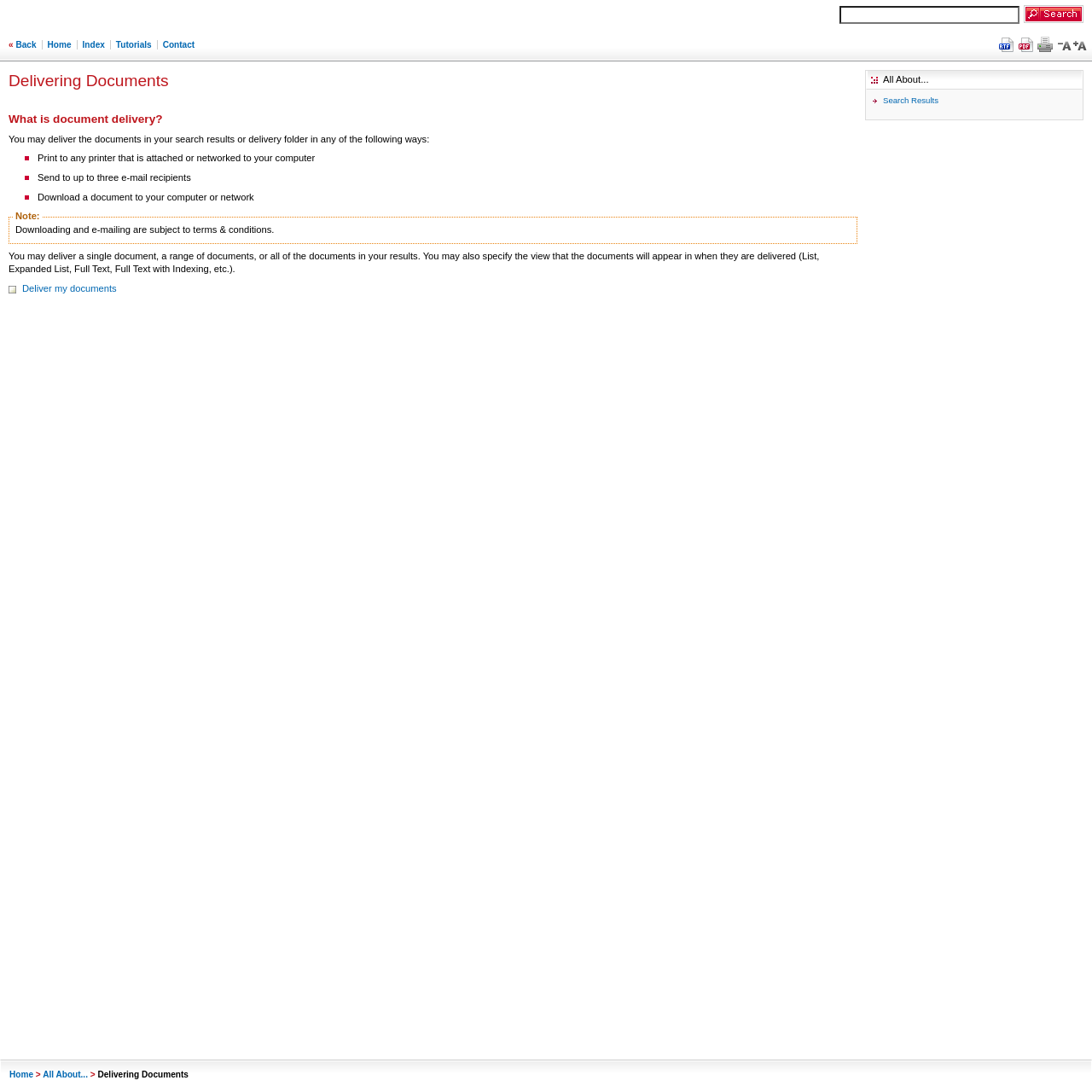What is the purpose of the 'Deliver my documents' link?
Answer the question with a single word or phrase by looking at the picture.

To deliver documents